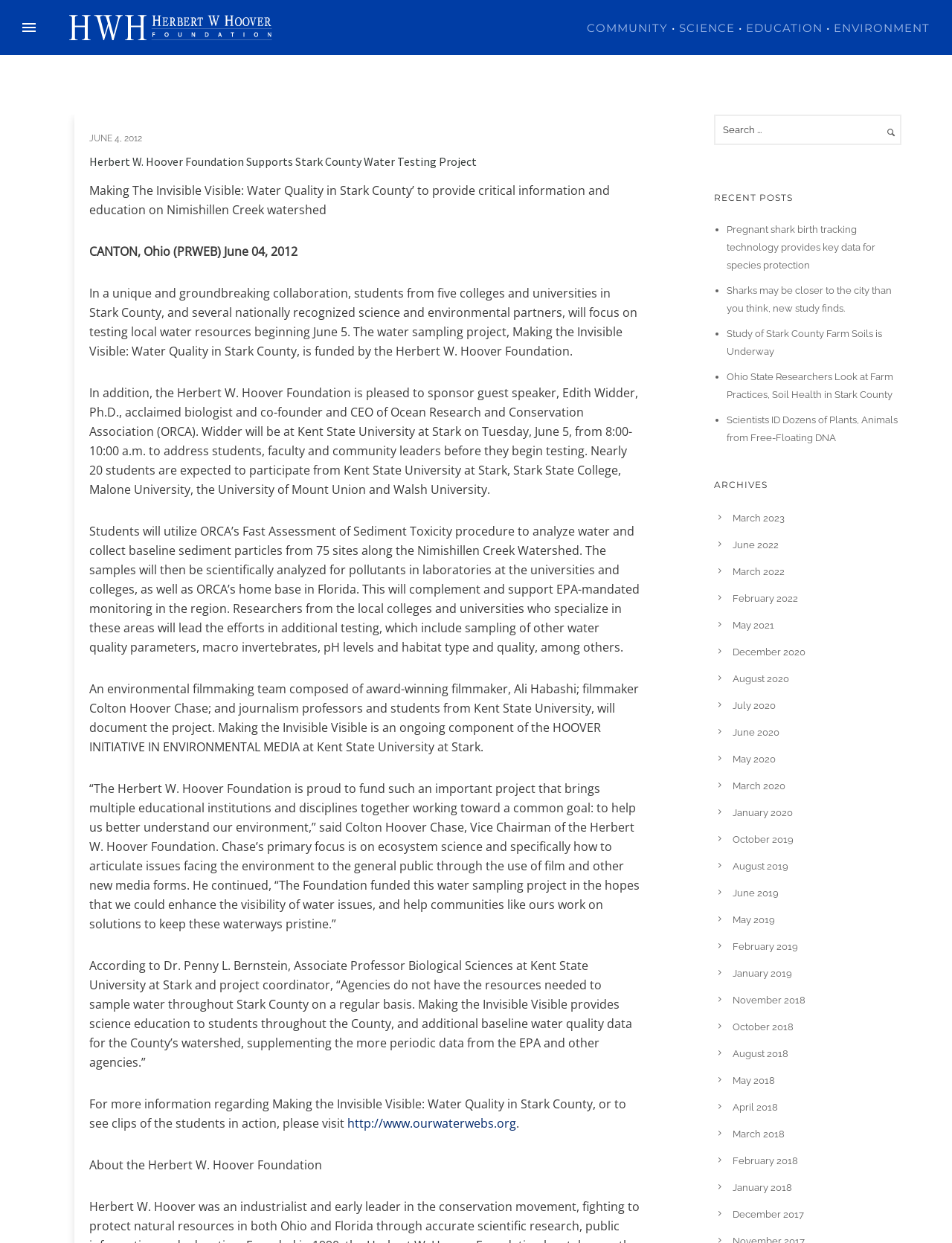Return the bounding box coordinates of the UI element that corresponds to this description: "February 2022". The coordinates must be given as four float numbers in the range of 0 and 1, [left, top, right, bottom].

[0.77, 0.477, 0.838, 0.486]